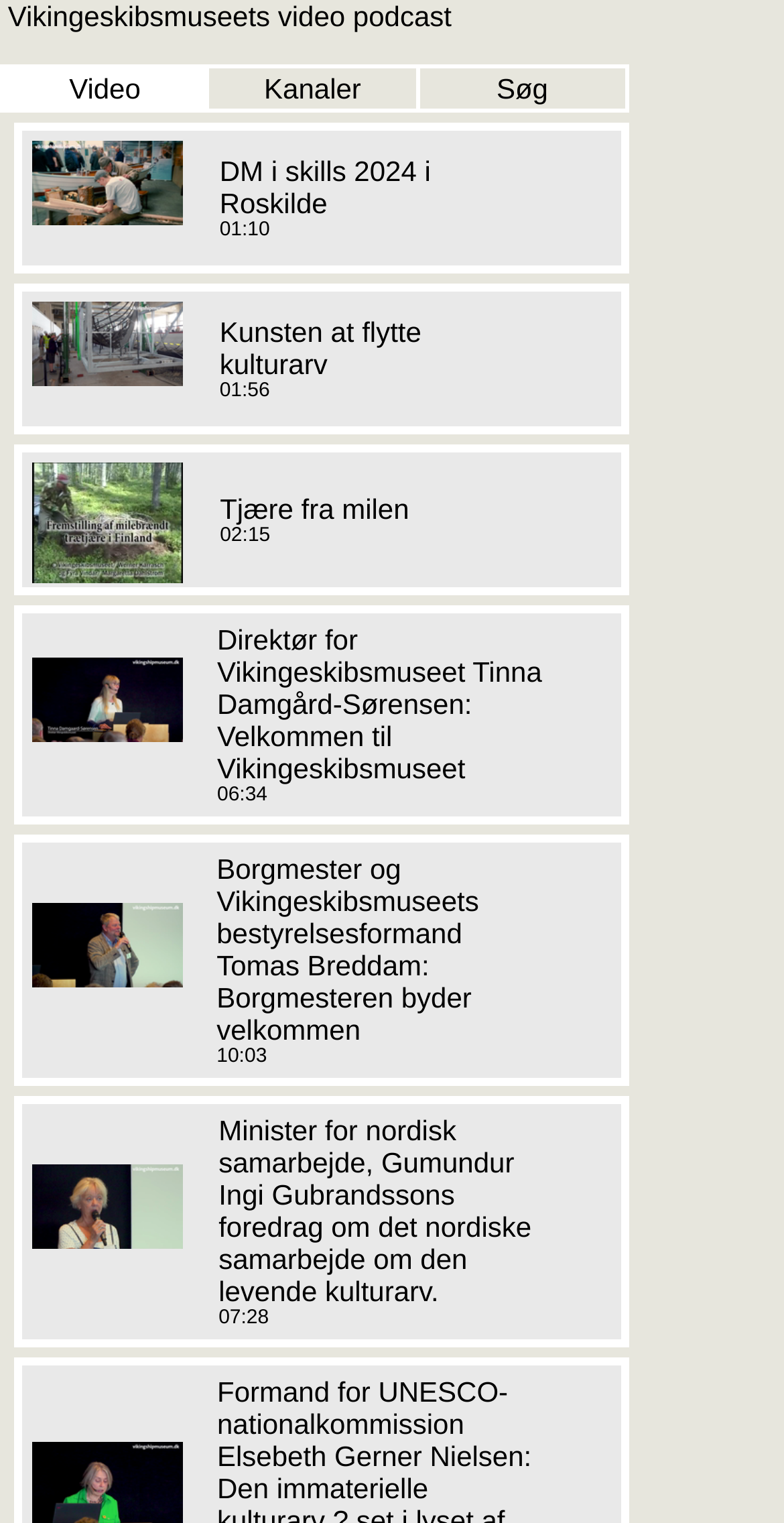Determine the bounding box coordinates of the section I need to click to execute the following instruction: "Click on Video". Provide the coordinates as four float numbers between 0 and 1, i.e., [left, top, right, bottom].

[0.088, 0.048, 0.179, 0.069]